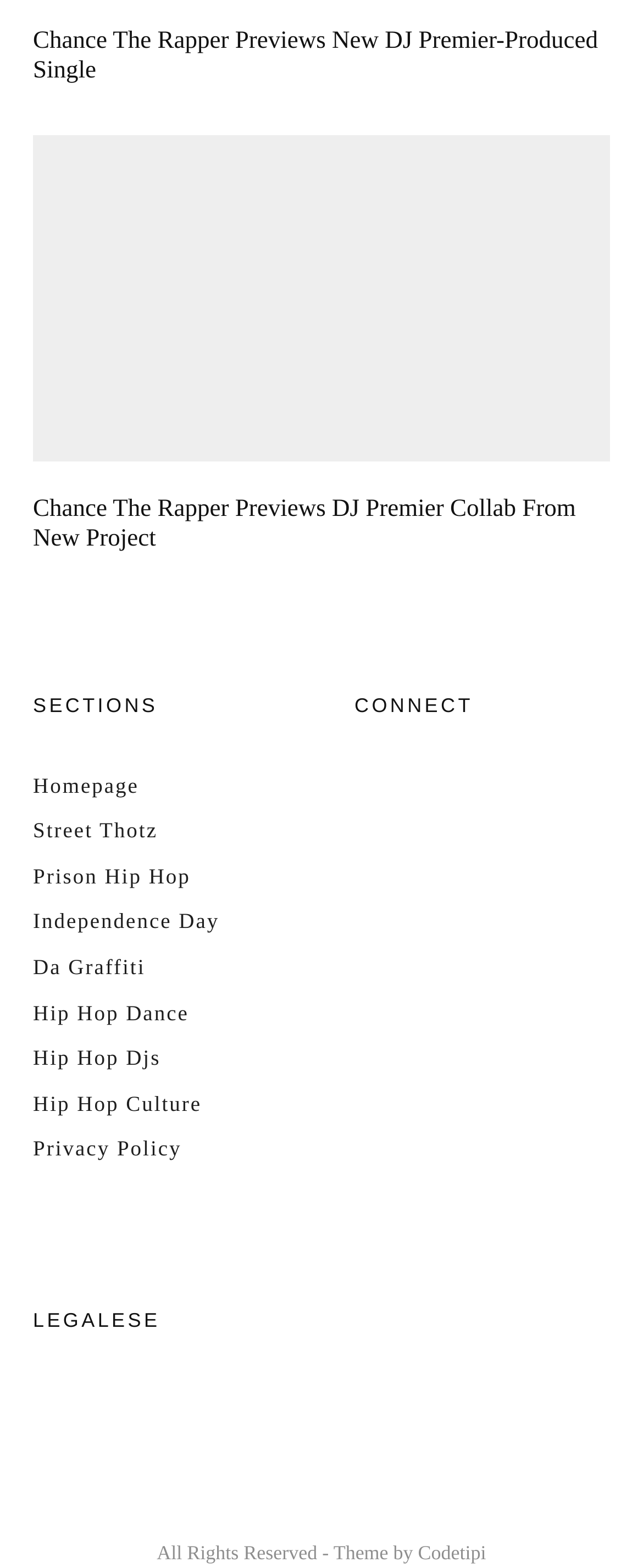Using the given element description, provide the bounding box coordinates (top-left x, top-left y, bottom-right x, bottom-right y) for the corresponding UI element in the screenshot: Homepage

[0.051, 0.493, 0.216, 0.508]